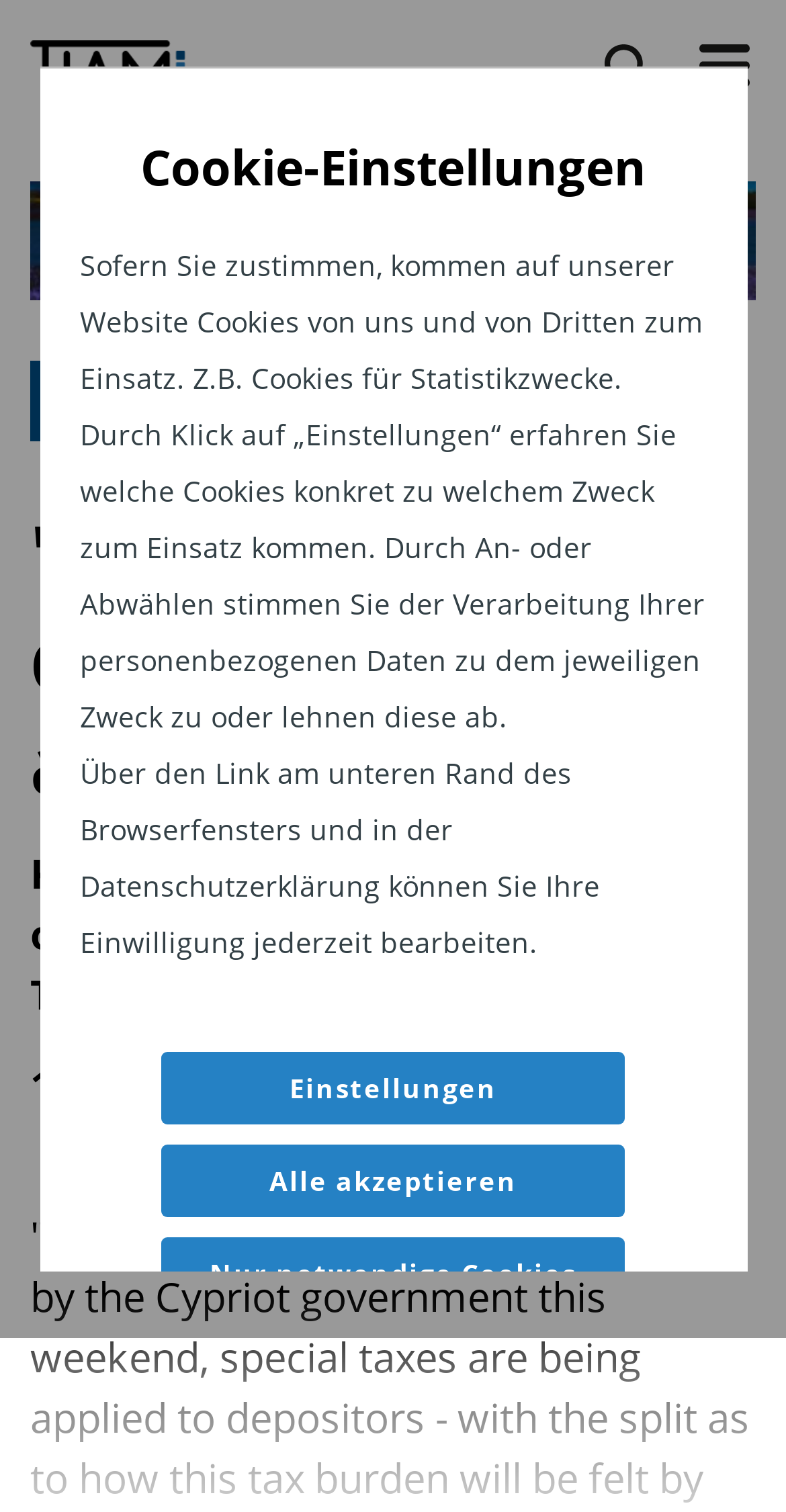Locate the bounding box of the UI element defined by this description: "Alle akzeptieren". The coordinates should be given as four float numbers between 0 and 1, formatted as [left, top, right, bottom].

[0.205, 0.757, 0.795, 0.805]